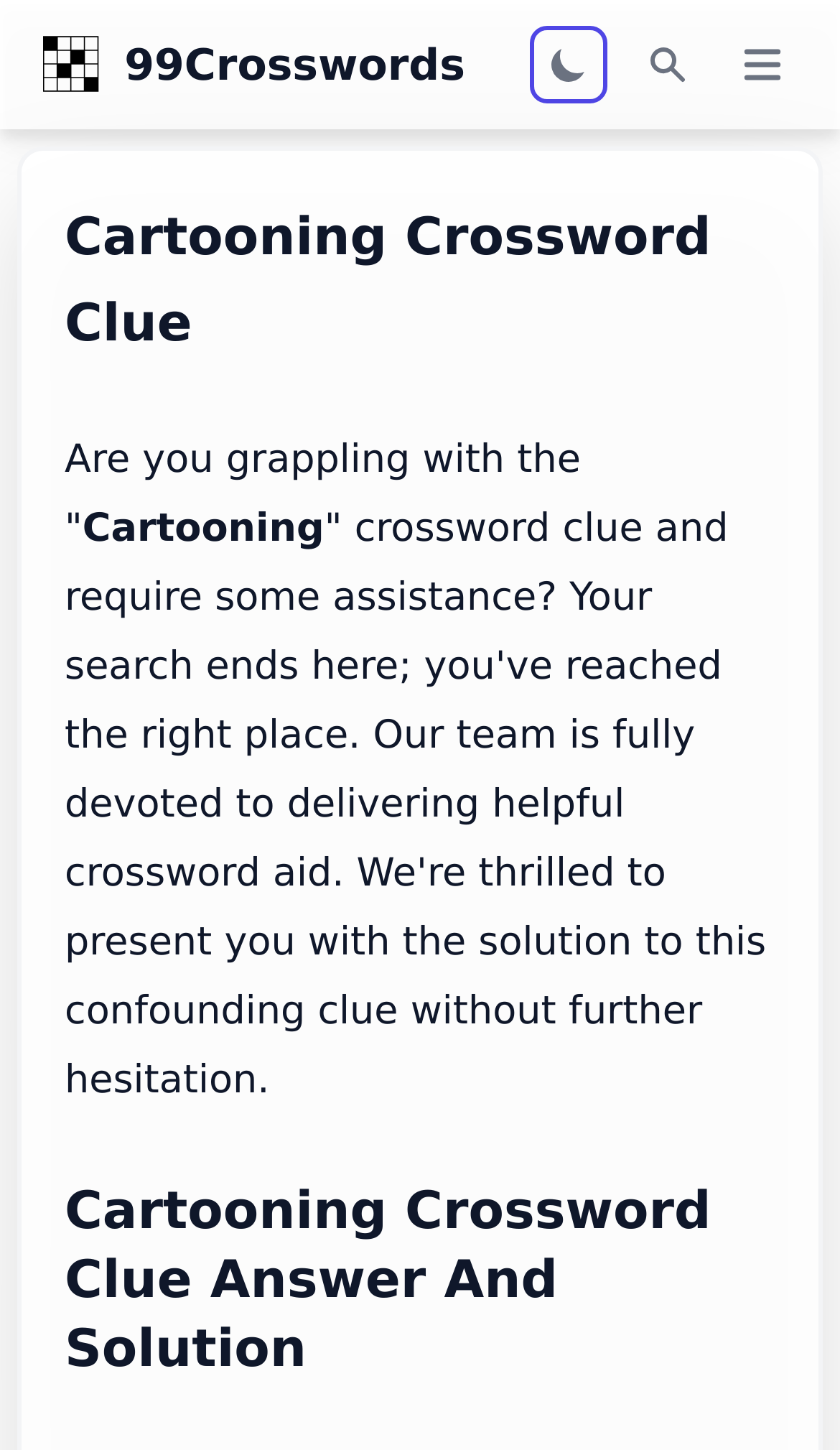What does the team claim to provide?
Look at the image and provide a detailed response to the question.

The text 'Our team is fully devoted to delivering helpful crossword aid' suggests that the team behind the website claims to provide helpful assistance with crosswords.